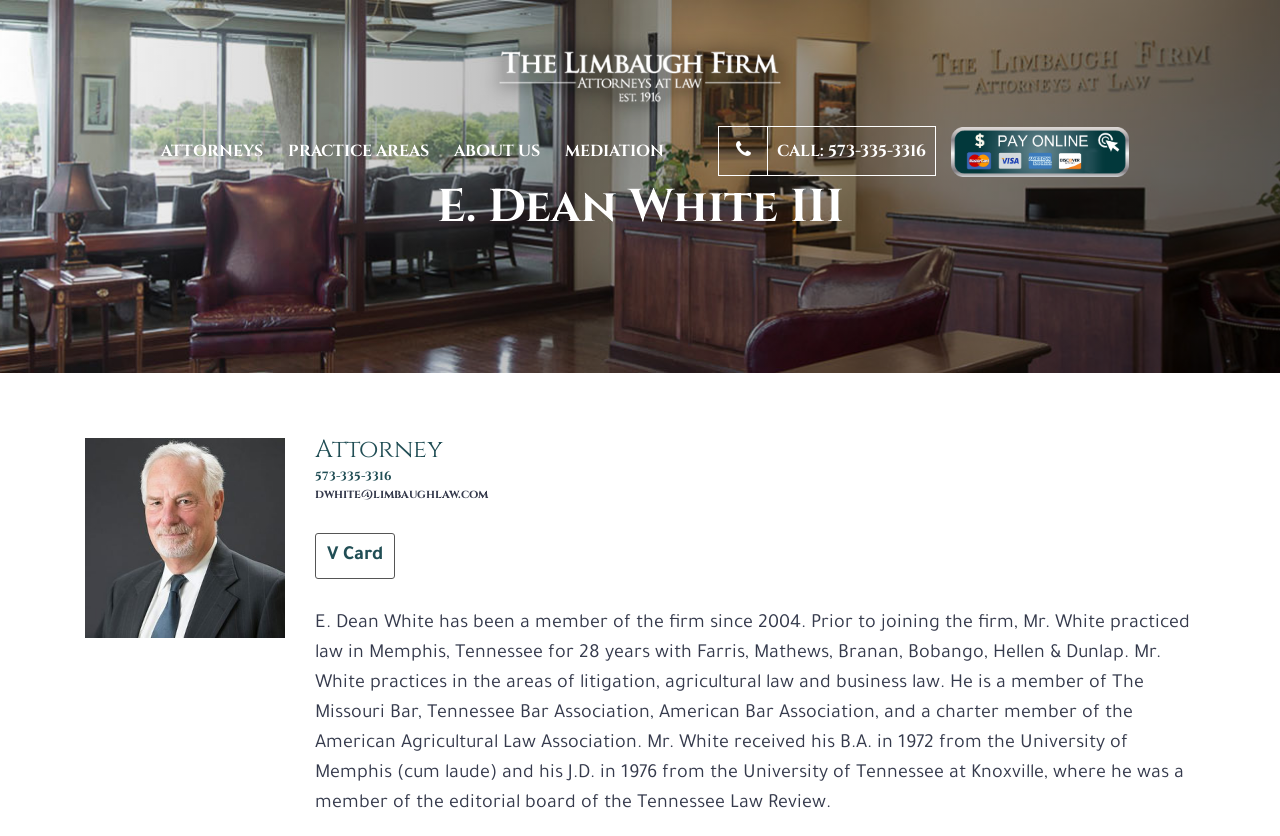Use one word or a short phrase to answer the question provided: 
What areas of law does the attorney practice in?

litigation, agricultural law and business law